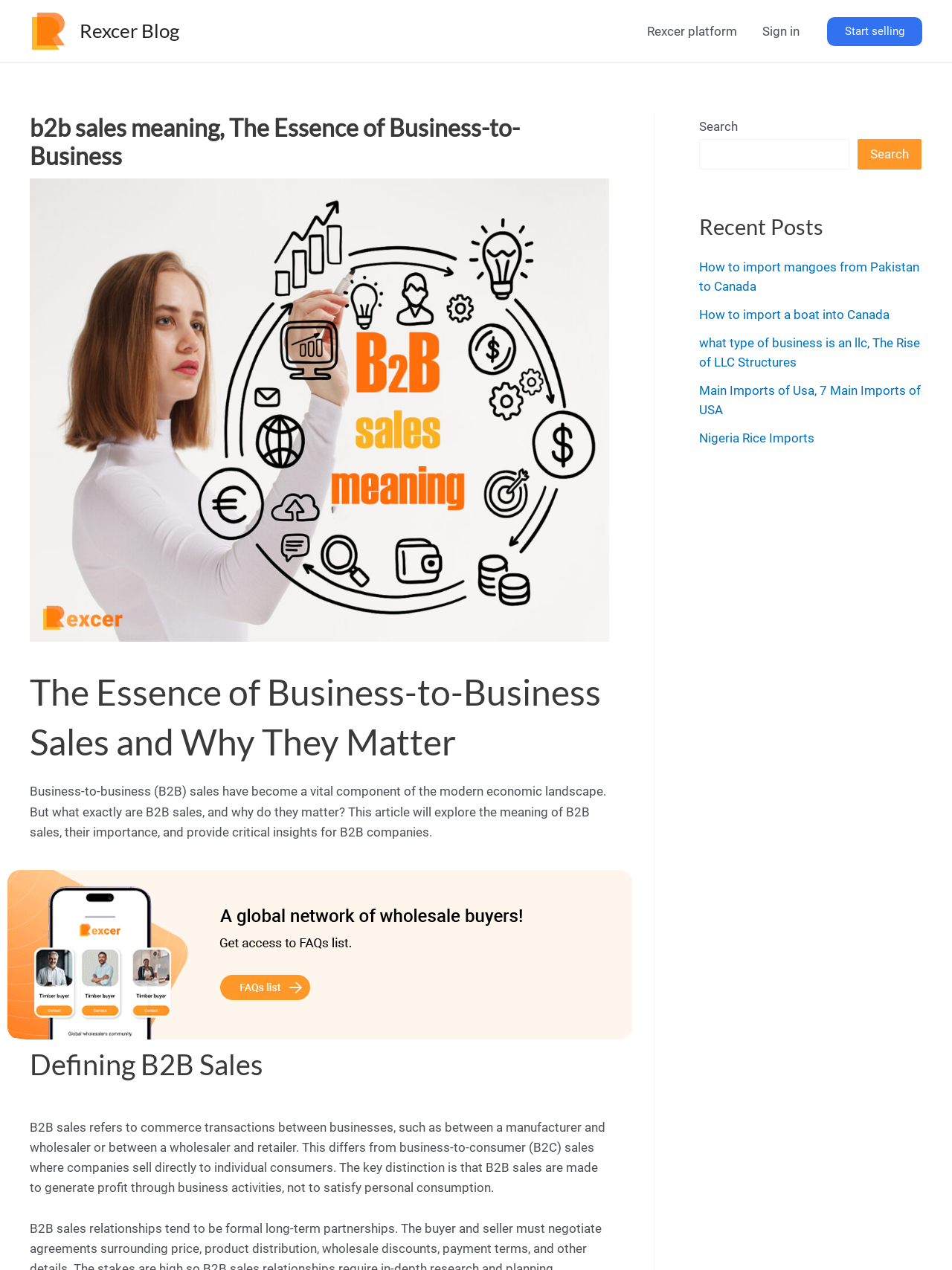How many navigation links are in the top navigation bar?
Refer to the screenshot and respond with a concise word or phrase.

2